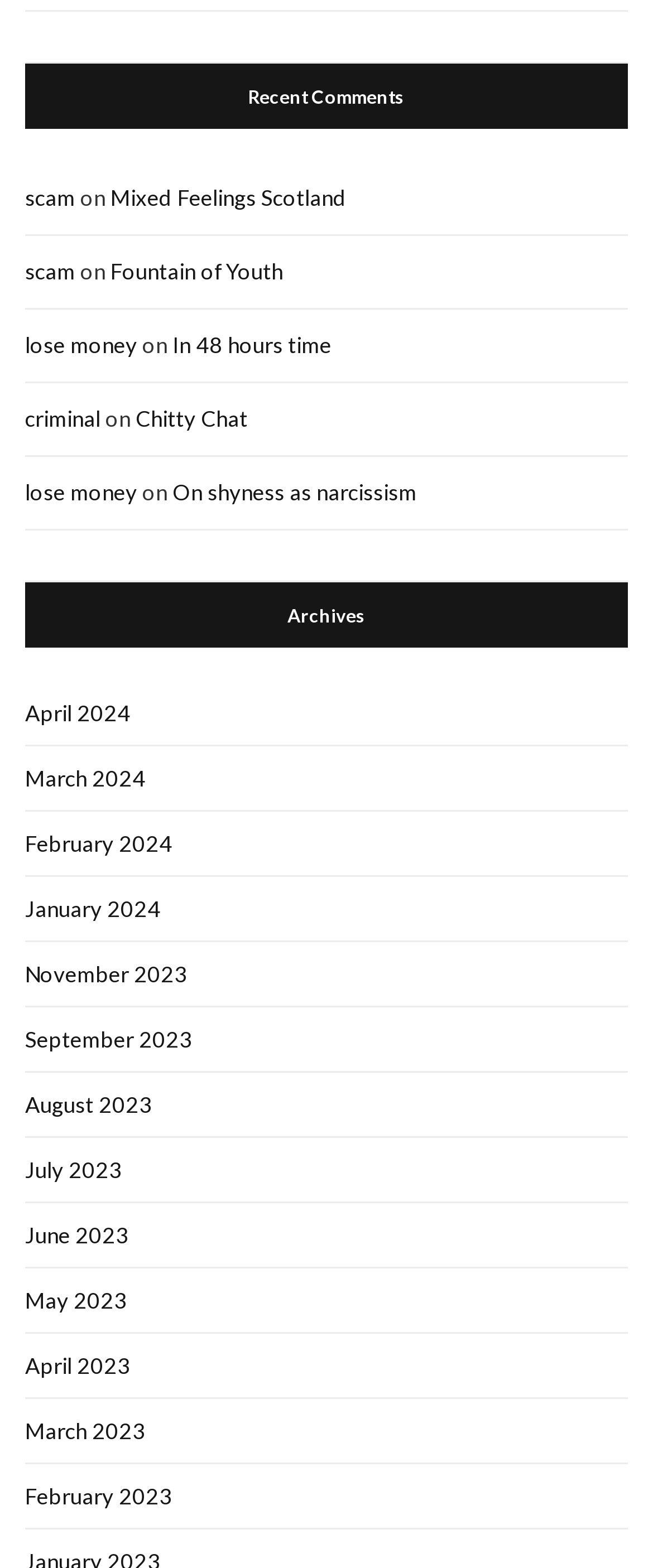Please determine the bounding box coordinates of the clickable area required to carry out the following instruction: "Click the 'Imprint' button". The coordinates must be four float numbers between 0 and 1, represented as [left, top, right, bottom].

None